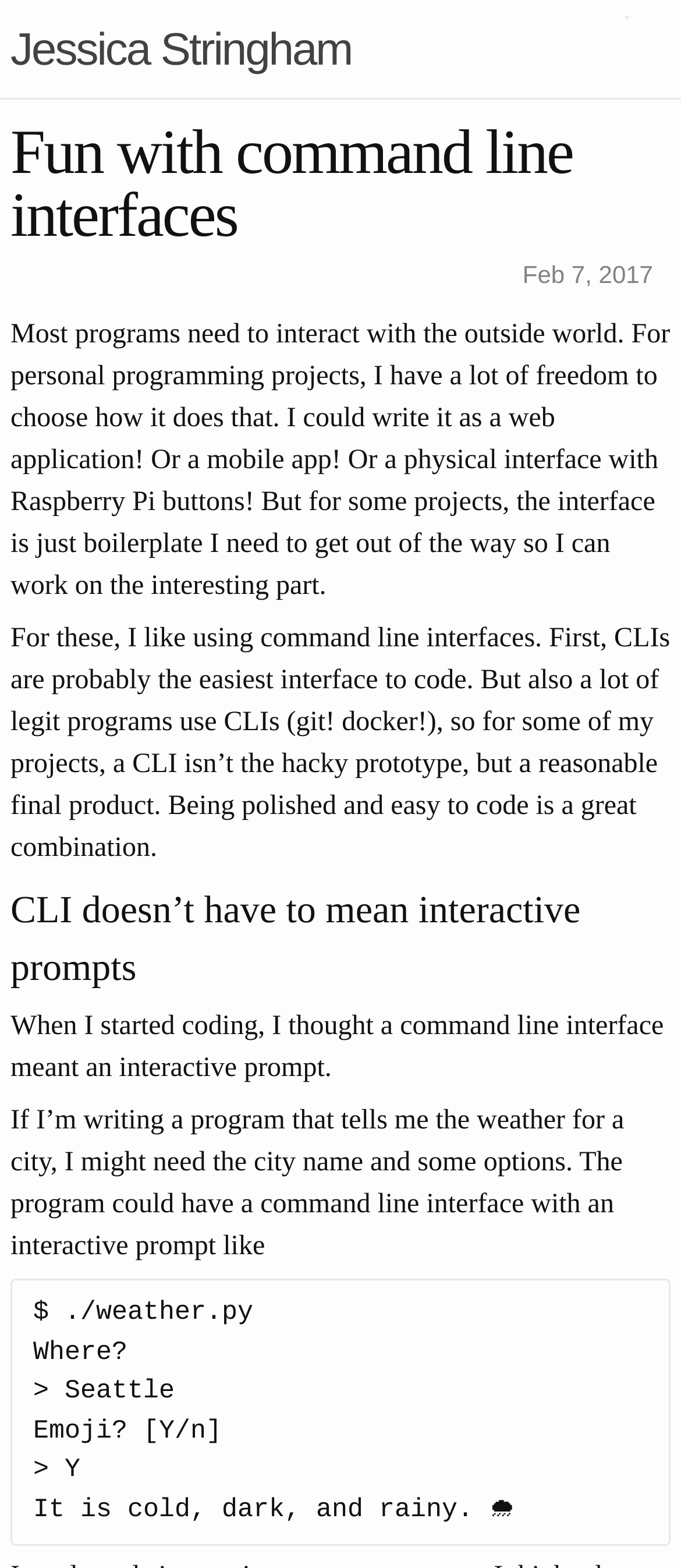Create a detailed narrative of the webpage’s visual and textual elements.

This webpage appears to be a personal blog post or article about the author's experience with command line interfaces. At the top, there is a link to the author's name, "Jessica Stringham", positioned at the top left corner of the page. Below the author's name, there is a heading that reads "Fun with command line interfaces", which spans almost the entire width of the page.

To the right of the heading, there is a date "Feb 7, 2017" indicating when the post was published. The main content of the page is divided into paragraphs of text, with the first paragraph discussing the author's freedom to choose how their programs interact with the outside world. This paragraph is positioned below the heading and date, and spans almost the entire width of the page.

The second paragraph is positioned below the first, and discusses the author's preference for using command line interfaces for certain projects. The third heading, "CLI doesn’t have to mean interactive prompts", is positioned below the second paragraph, and is followed by two more paragraphs of text. The fourth paragraph discusses the author's initial misconception about command line interfaces, and the fifth paragraph provides an example of a program with a command line interface, including a code snippet with an interactive prompt.

The code snippet is positioned at the bottom of the page, and is indented slightly to the right. It appears to be an example of a weather program that takes user input and provides a response. Overall, the webpage has a simple layout with a focus on the text content, and does not appear to have any images.